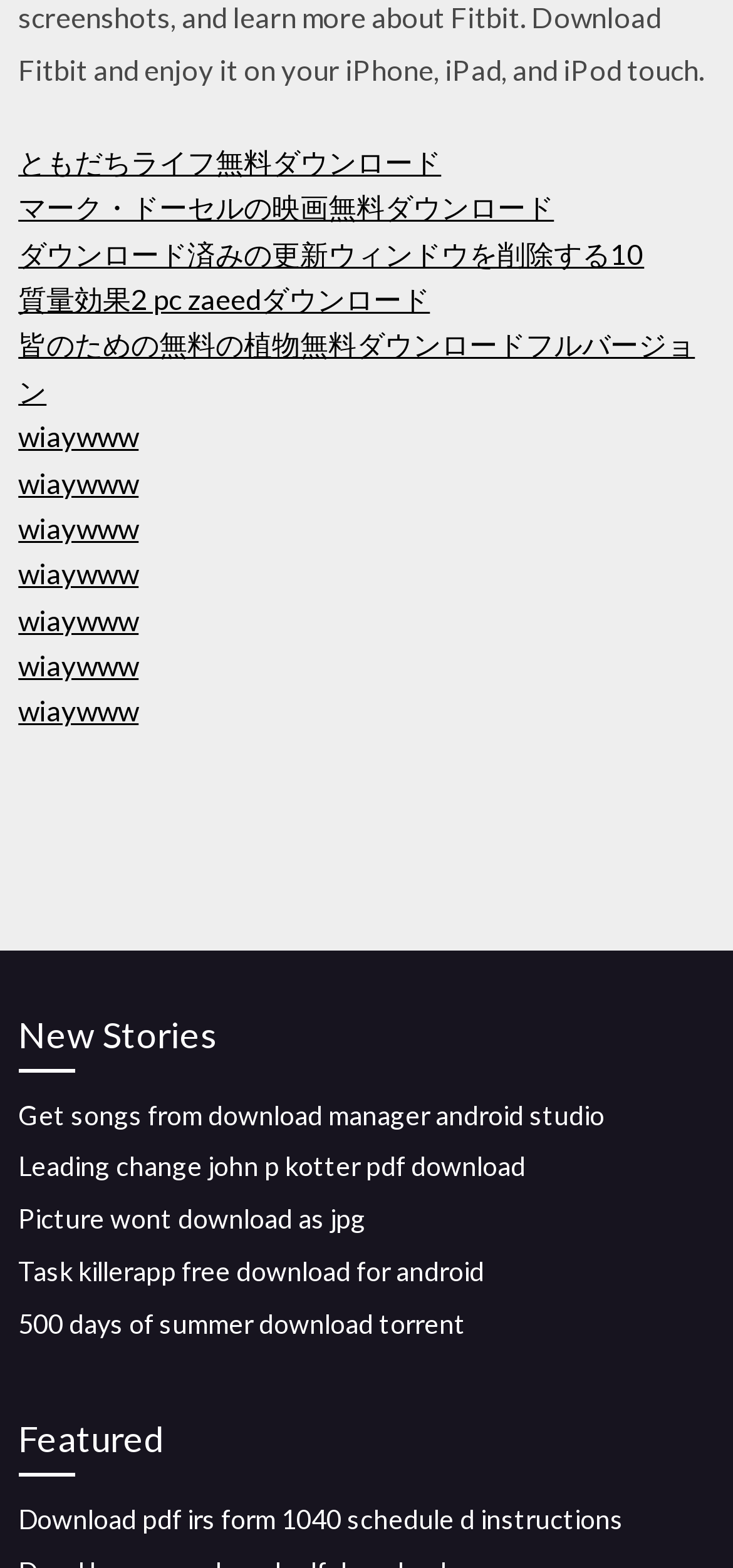Using the element description: "Picture wont download as jpg", determine the bounding box coordinates. The coordinates should be in the format [left, top, right, bottom], with values between 0 and 1.

[0.025, 0.767, 0.499, 0.787]